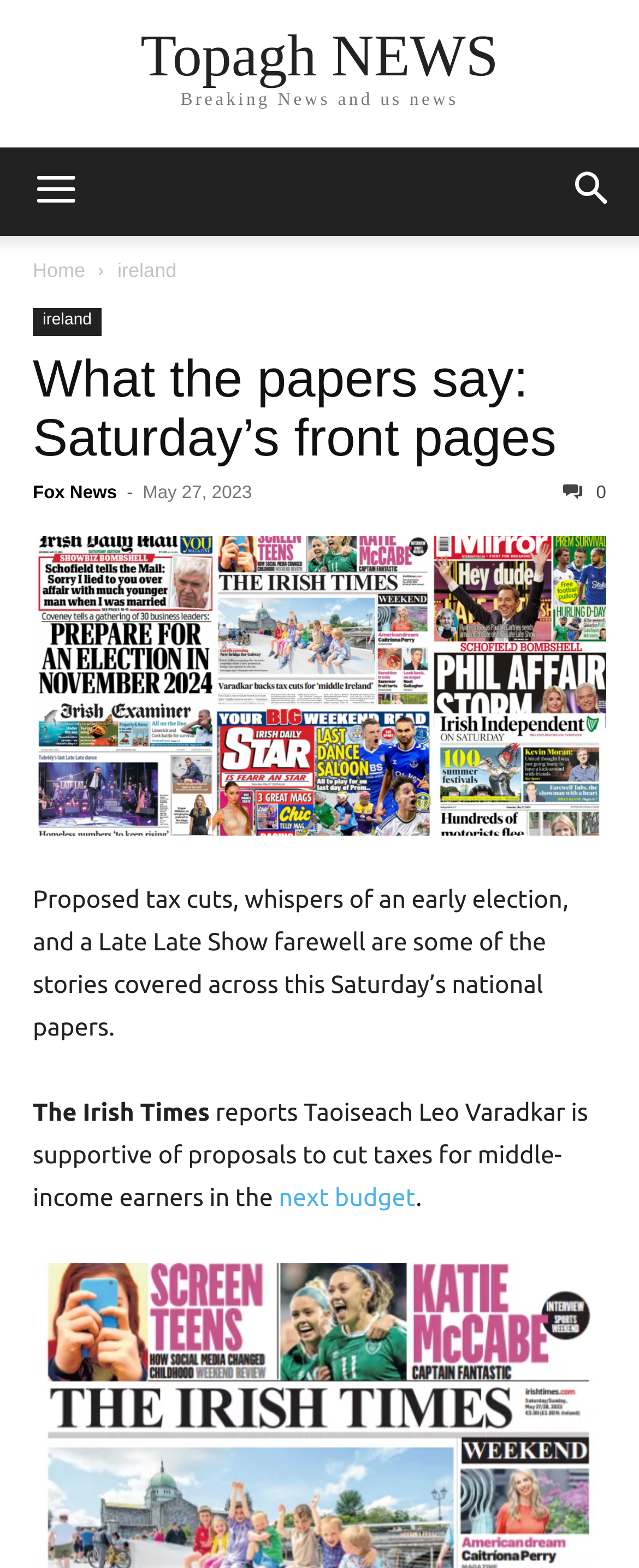Please determine the bounding box coordinates of the element to click on in order to accomplish the following task: "read What the papers say: Saturday’s front pages". Ensure the coordinates are four float numbers ranging from 0 to 1, i.e., [left, top, right, bottom].

[0.051, 0.223, 0.871, 0.298]